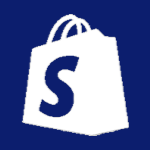Provide a one-word or short-phrase answer to the question:
What is the central element of the Shopify logo?

the letter 'S'